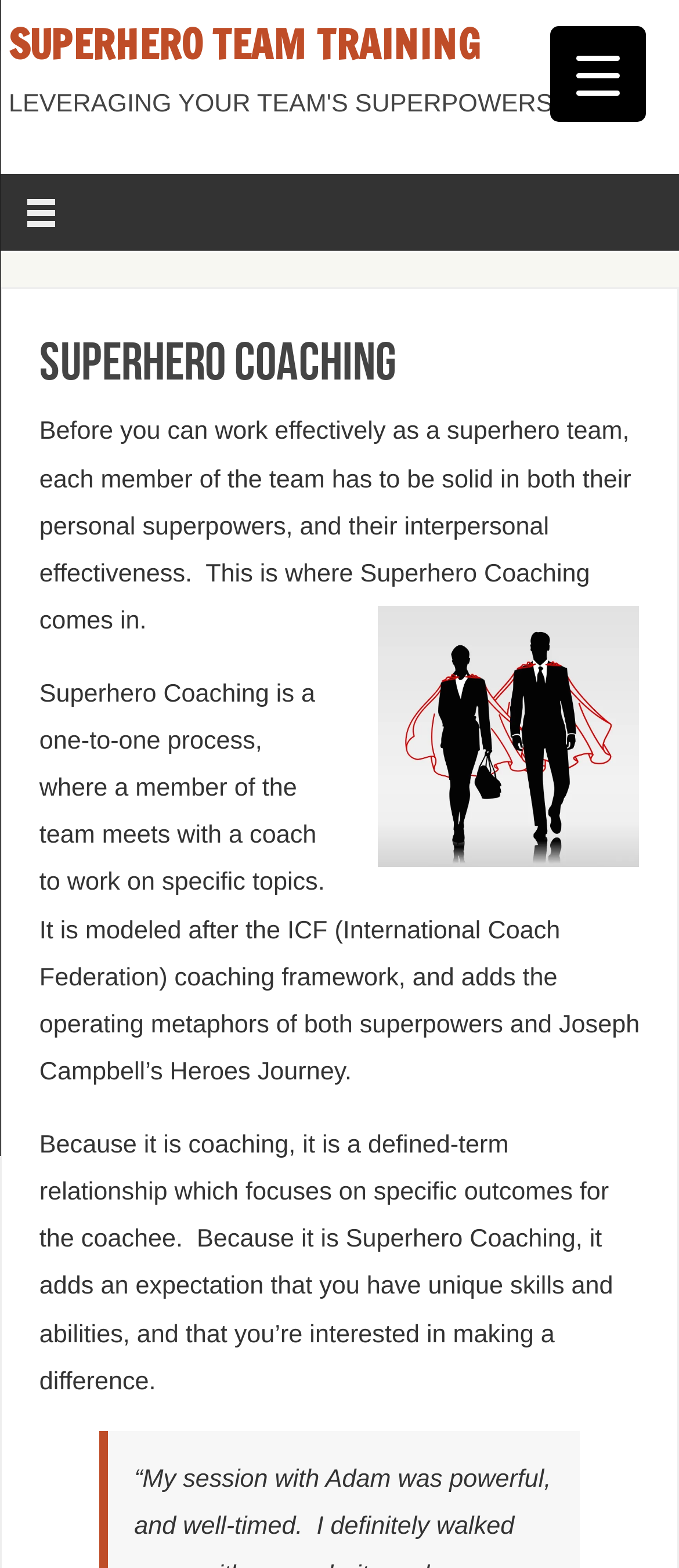Please study the image and answer the question comprehensively:
What is the expectation of Superhero Coaching?

According to the webpage, because it is Superhero Coaching, it adds an expectation that the individual being coached has unique skills and abilities, and is interested in making a difference, which implies that the coaching process is not just about personal growth but also about using one's abilities to make a positive impact.